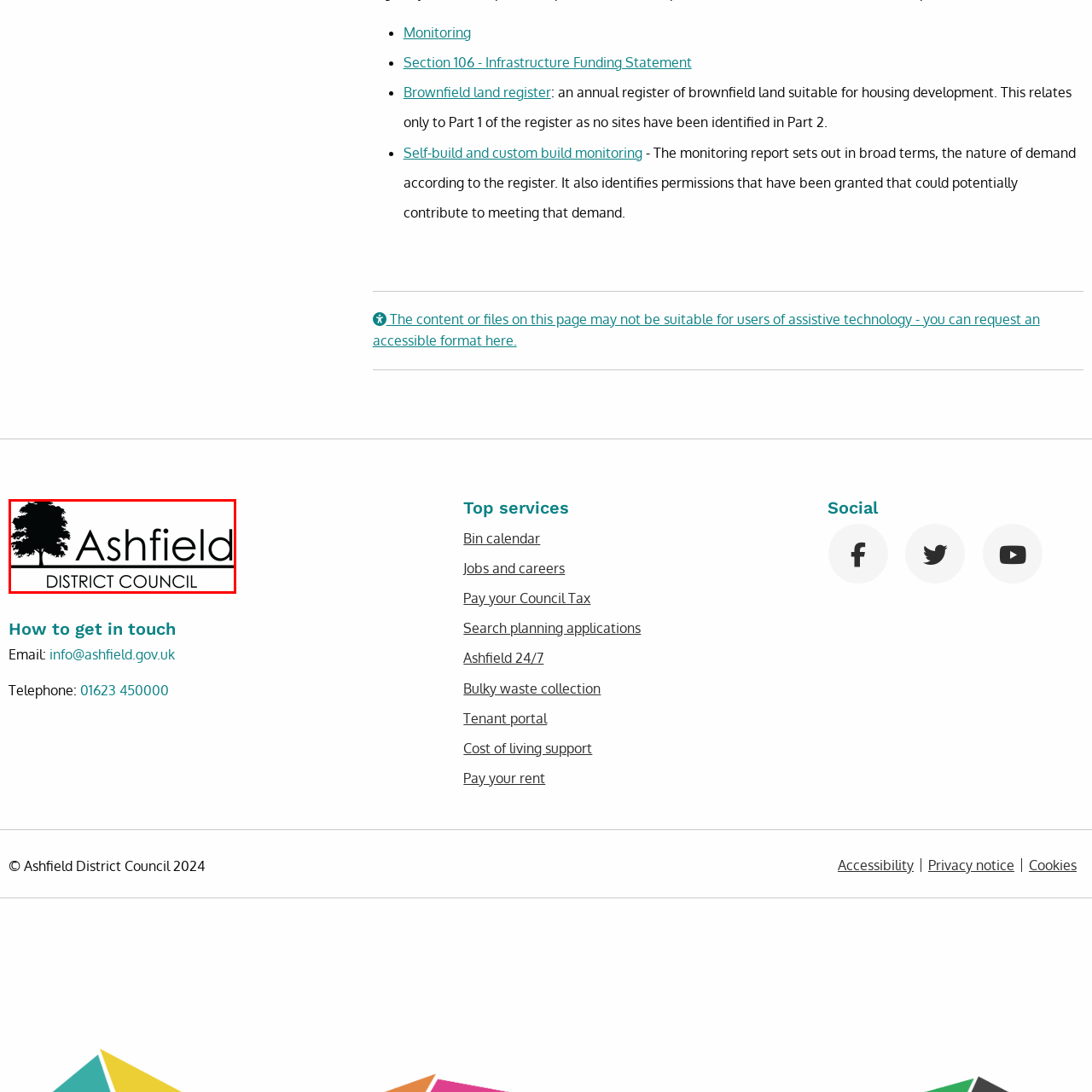Describe in detail the portion of the image that is enclosed within the red boundary.

The image features the logo of the Ashfield District Council, prominently displaying a stylized tree alongside the text "Ashfield DISTRICT COUNCIL." The logo reflects the council's identity and its connection to the community it serves. The design is minimalist yet impactful, conveying a sense of stability and authority. This visual representation is often used in official documents and communications from the council, symbolizing its commitment to local governance and community support.